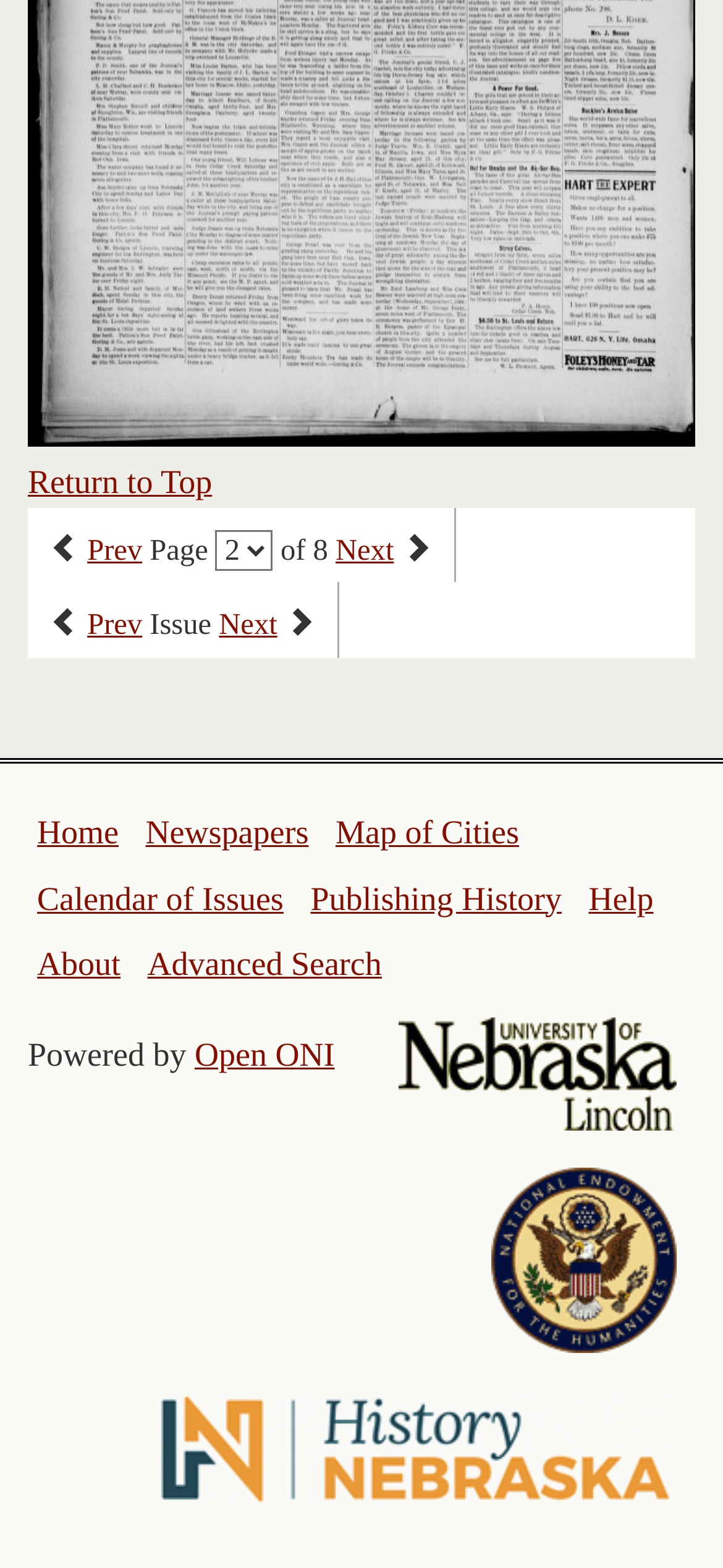Identify the bounding box coordinates of the region that should be clicked to execute the following instruction: "select an option from the combobox".

[0.298, 0.338, 0.378, 0.364]